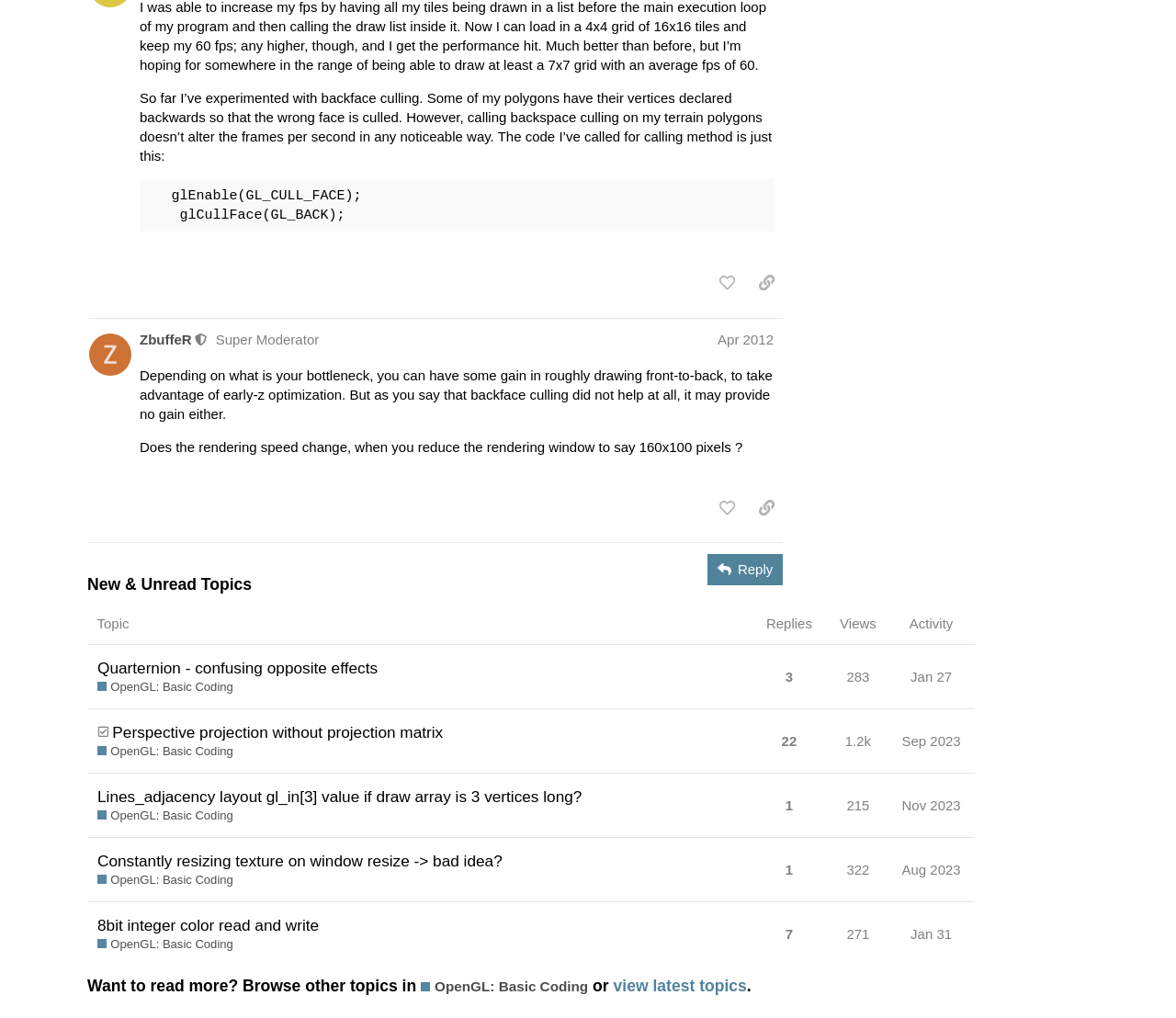What is the topic of the post #4 by @ZbuffeR?
Using the image, answer in one word or phrase.

backface culling